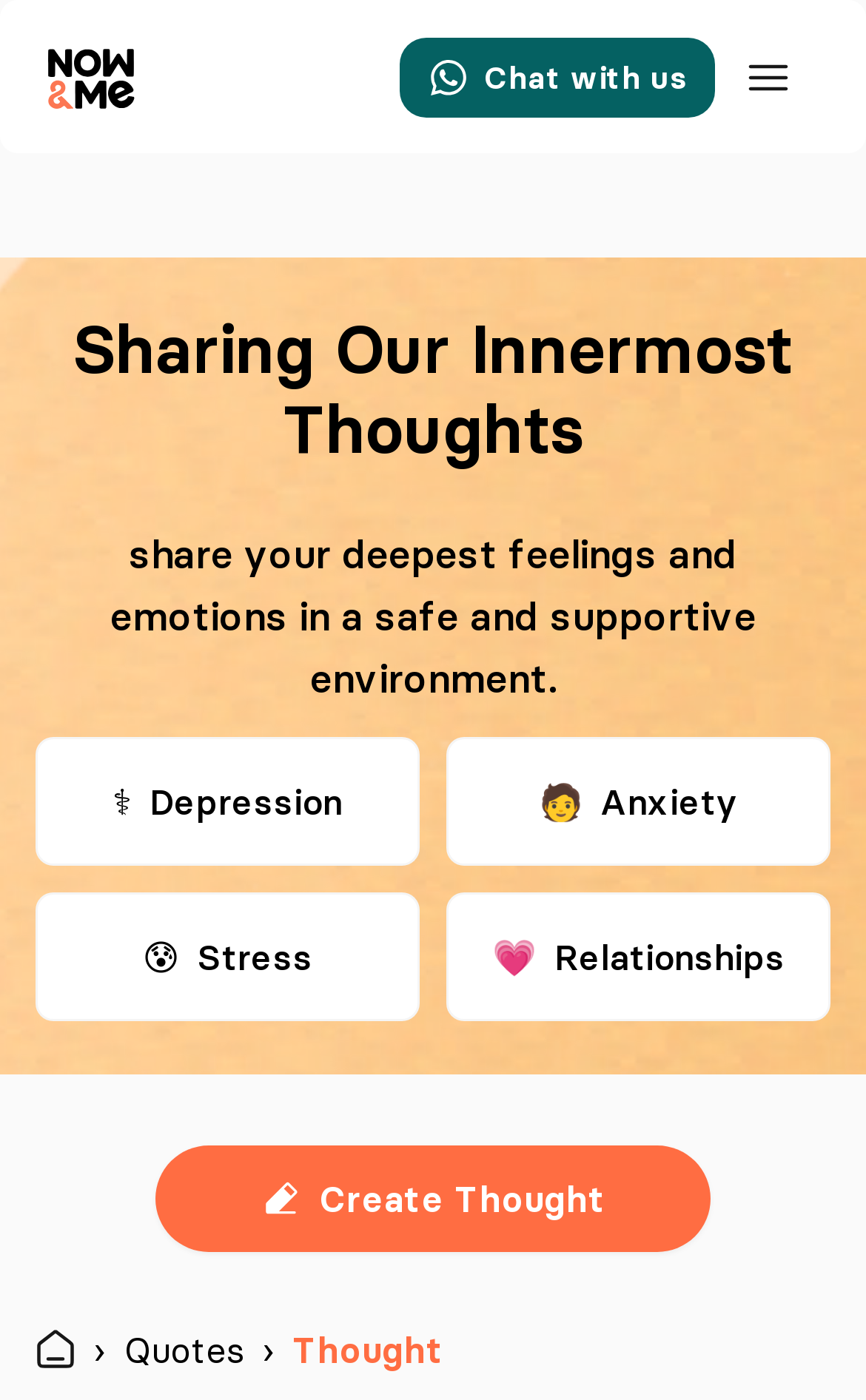Provide a one-word or short-phrase answer to the question:
What categories are available for users to share their thoughts?

Depression, Anxiety, etc.